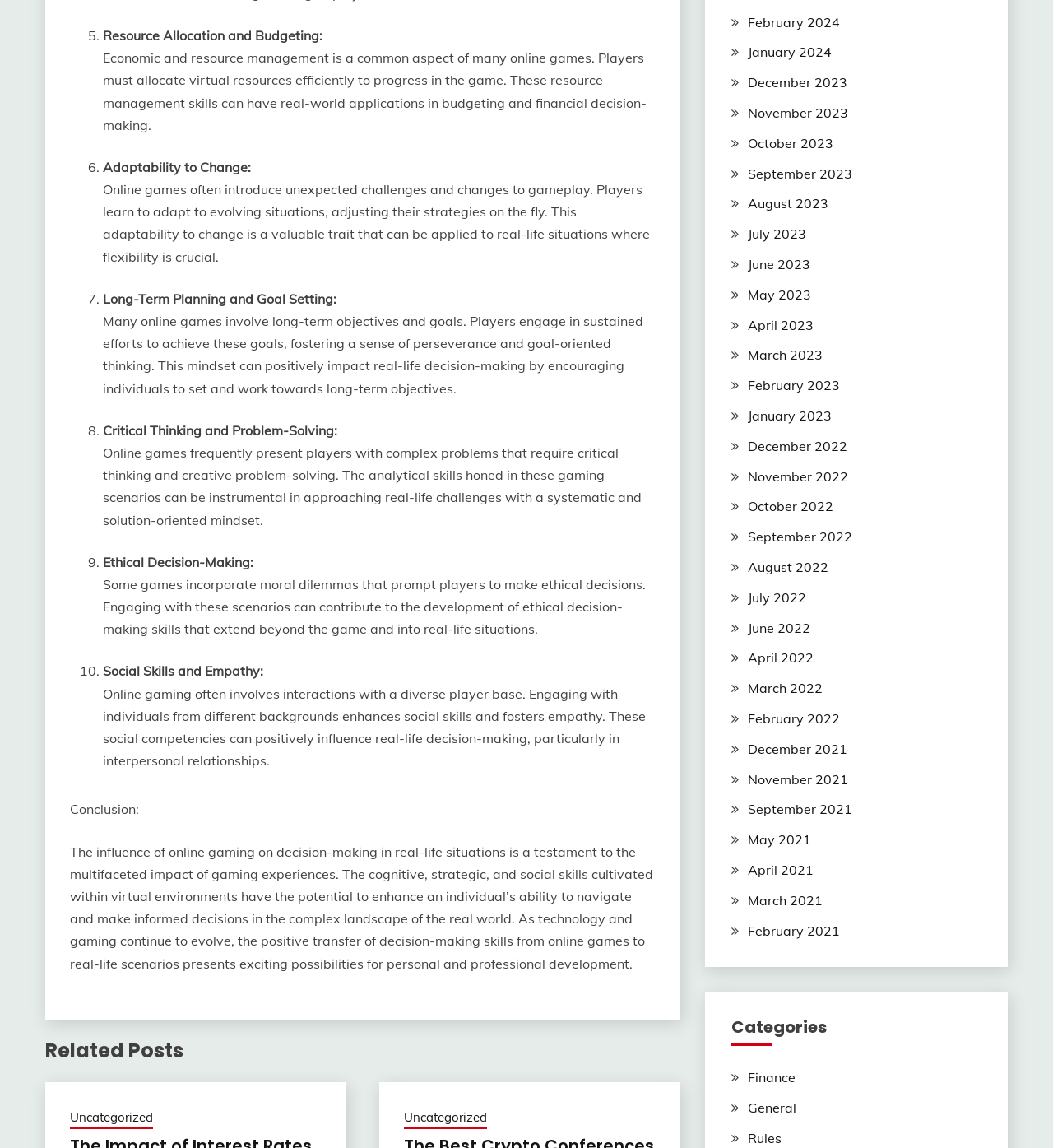What is the title of the last section of the webpage?
Please give a well-detailed answer to the question.

The last section of the webpage is titled 'Conclusion', which summarizes the impact of online gaming on decision-making in real-life situations and highlights the potential for personal and professional development.